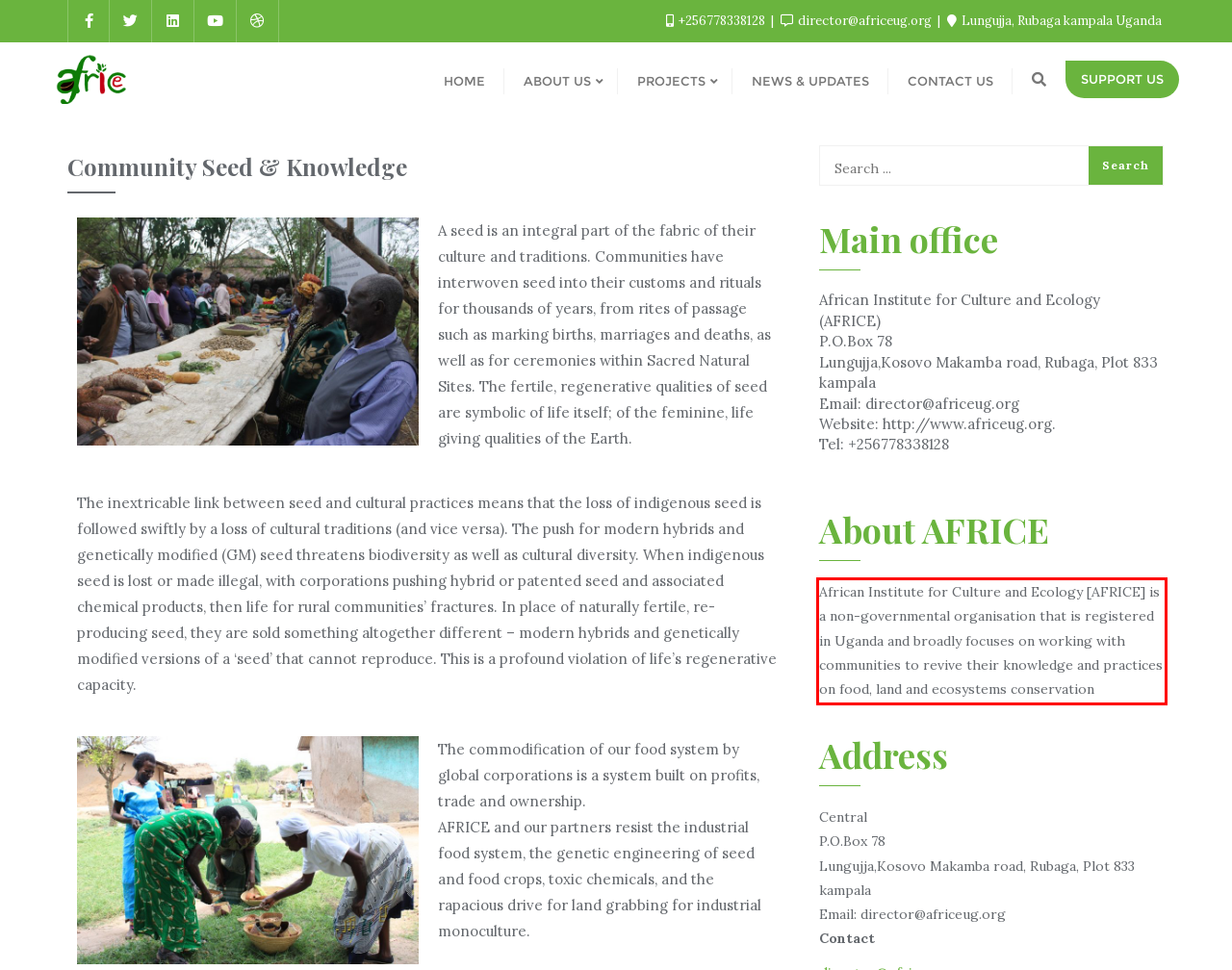Examine the screenshot of the webpage, locate the red bounding box, and perform OCR to extract the text contained within it.

African Institute for Culture and Ecology [AFRICE] is a non-governmental organisation that is registered in Uganda and broadly focuses on working with communities to revive their knowledge and practices on food, land and ecosystems conservation